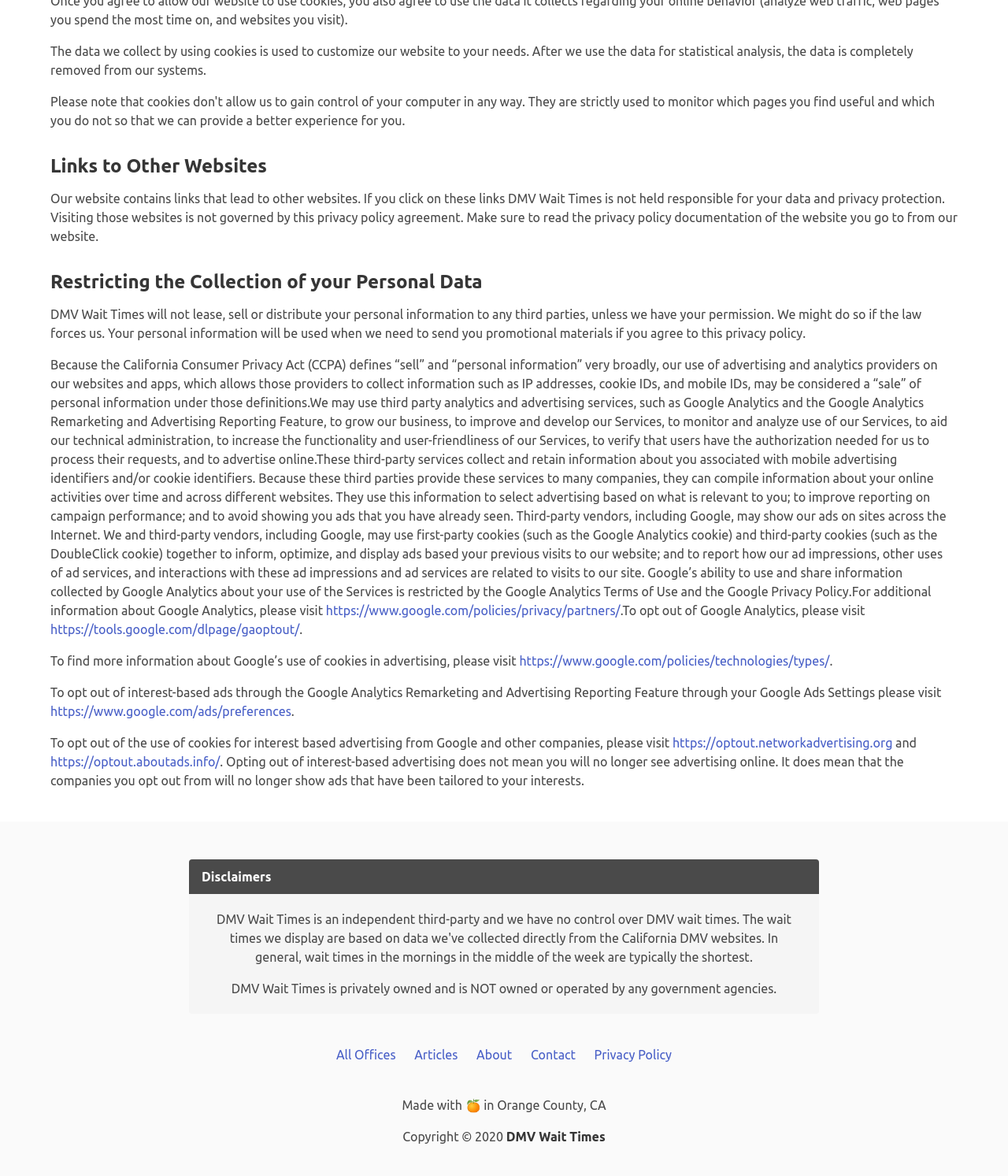What is the name of the analytics service used by DMV Wait Times?
Please look at the screenshot and answer in one word or a short phrase.

Google Analytics